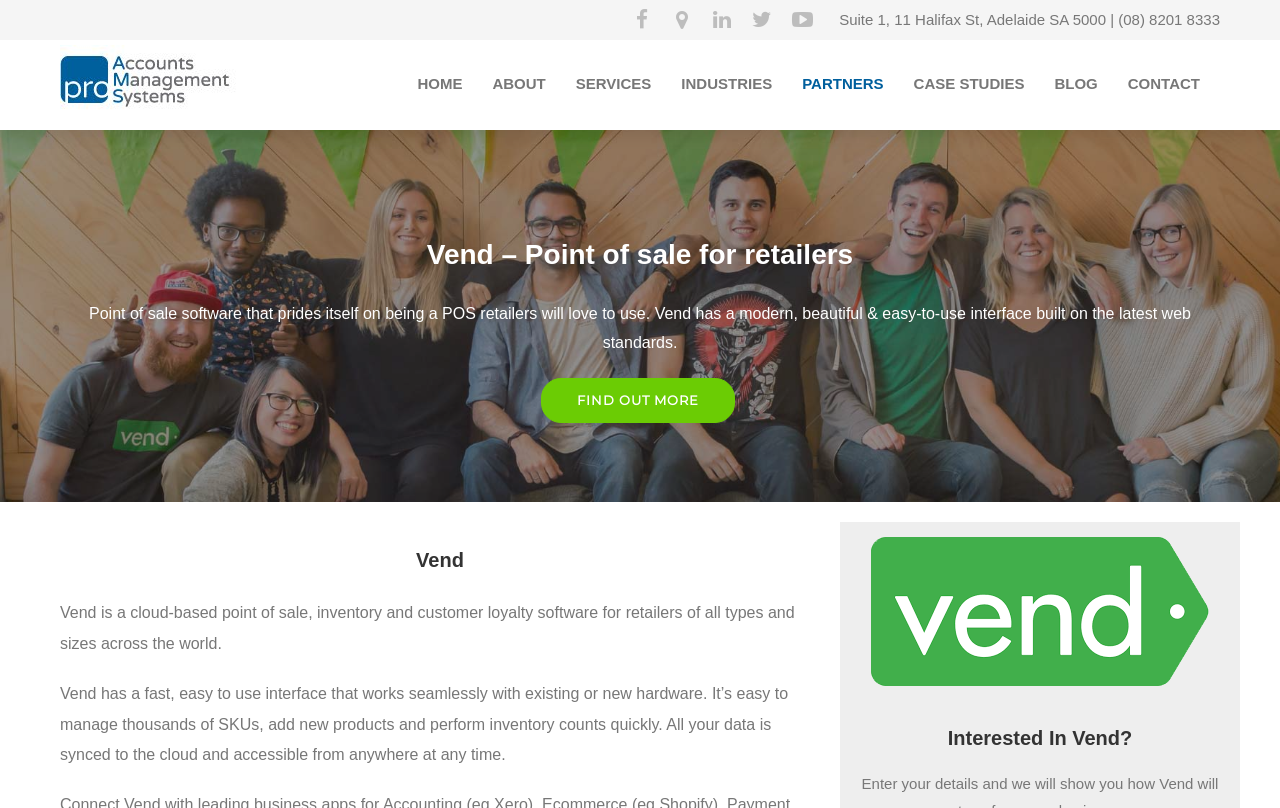Using the information in the image, give a comprehensive answer to the question: 
How many social media links are there?

I counted the number of link elements with Unicode characters (uf09a, uf041, uf0e1, uf099, uf16a) at the top of the webpage, which are likely social media links.